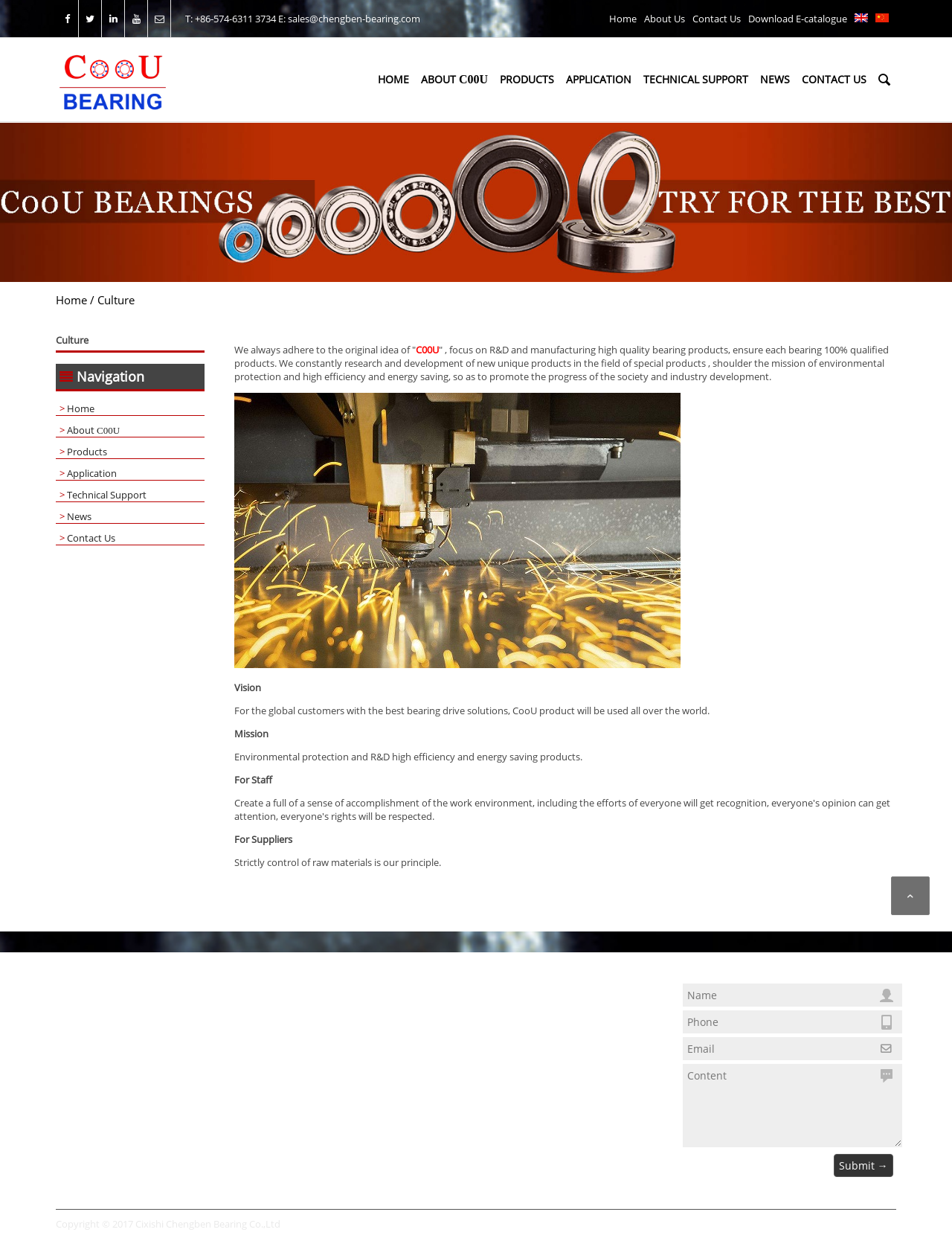Find the bounding box coordinates of the clickable area required to complete the following action: "Download the E-catalogue".

[0.786, 0.01, 0.89, 0.02]